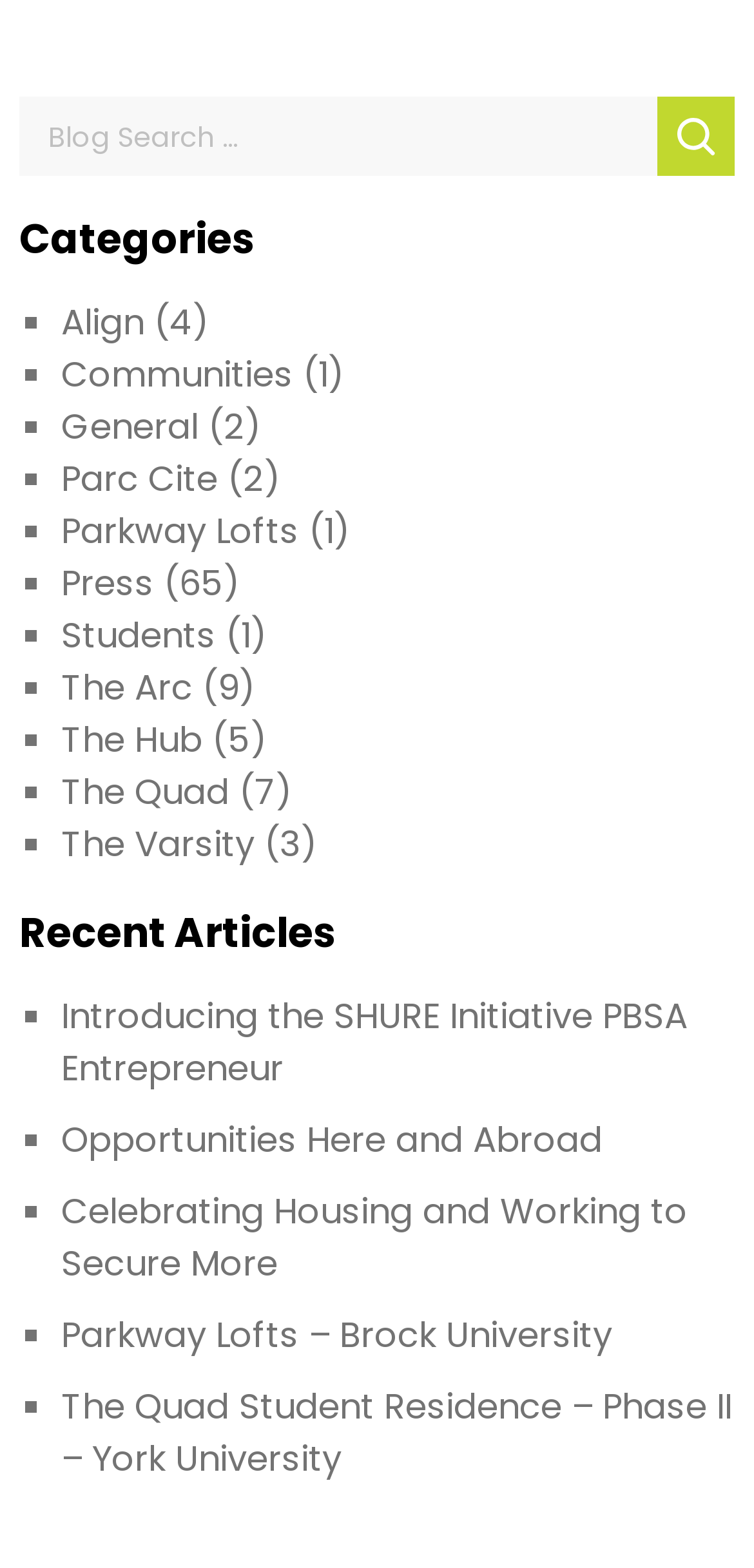Please identify the bounding box coordinates of the element's region that should be clicked to execute the following instruction: "go to Align page". The bounding box coordinates must be four float numbers between 0 and 1, i.e., [left, top, right, bottom].

[0.081, 0.19, 0.191, 0.221]